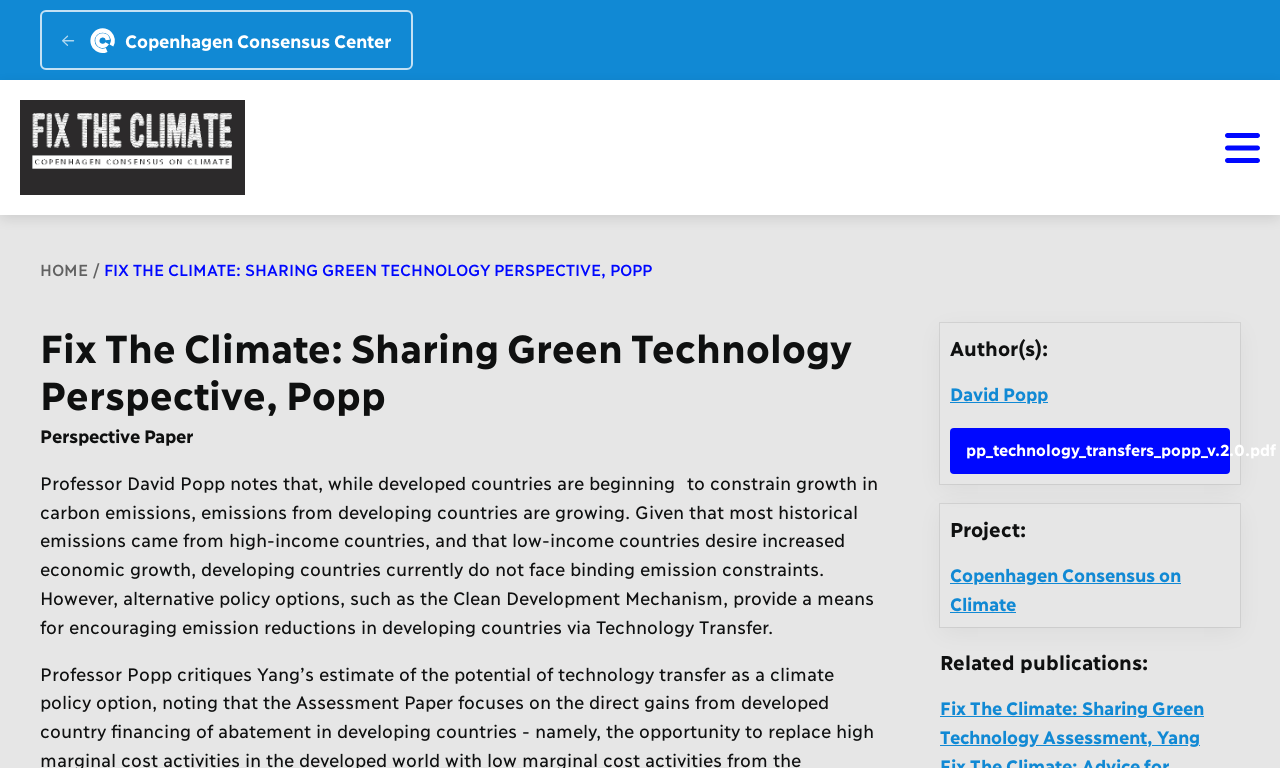Please determine the bounding box coordinates of the element's region to click for the following instruction: "View the Perspective Paper".

[0.031, 0.552, 0.151, 0.581]